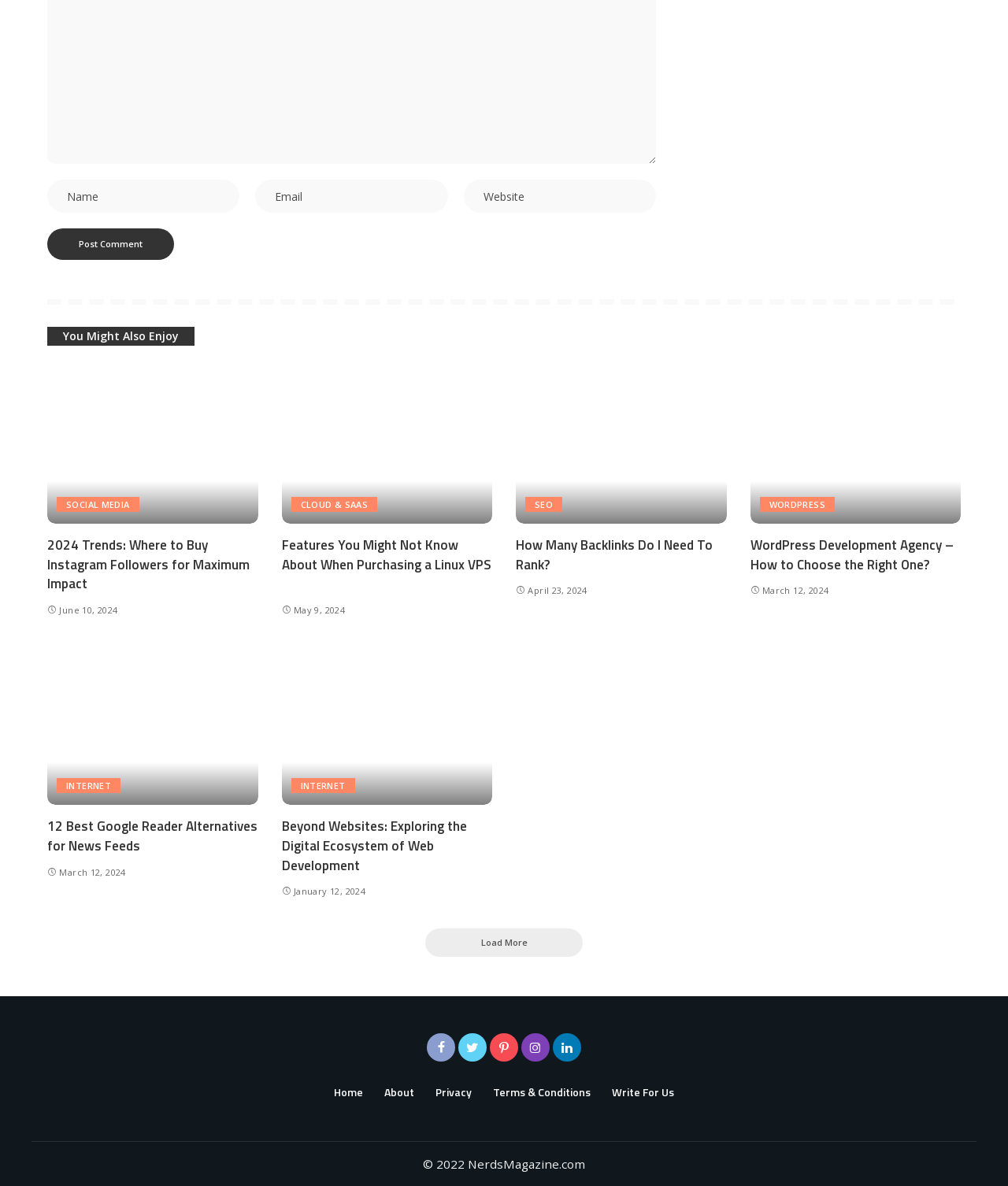Determine the bounding box coordinates for the element that should be clicked to follow this instruction: "Go to the home page". The coordinates should be given as four float numbers between 0 and 1, in the format [left, top, right, bottom].

[0.322, 0.913, 0.37, 0.929]